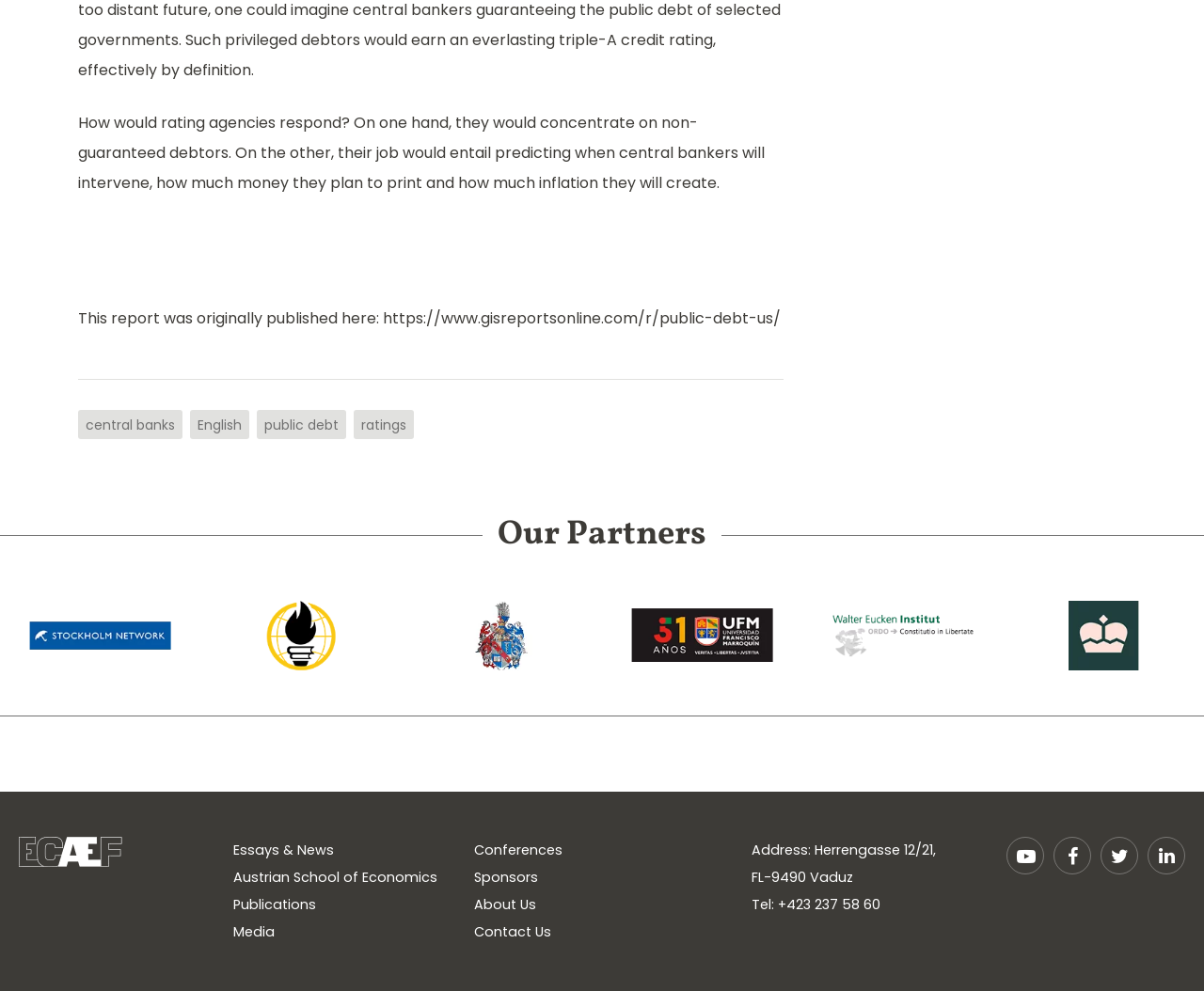Pinpoint the bounding box coordinates of the clickable element needed to complete the instruction: "Watch videos on YouTube". The coordinates should be provided as four float numbers between 0 and 1: [left, top, right, bottom].

[0.836, 0.845, 0.867, 0.883]